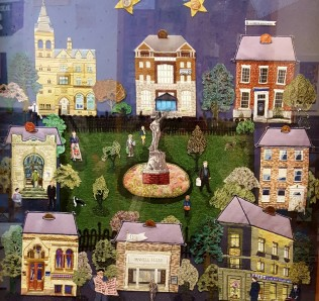What is the significance of the buildings' architectural details?
Look at the image and answer the question using a single word or phrase.

Historical significance